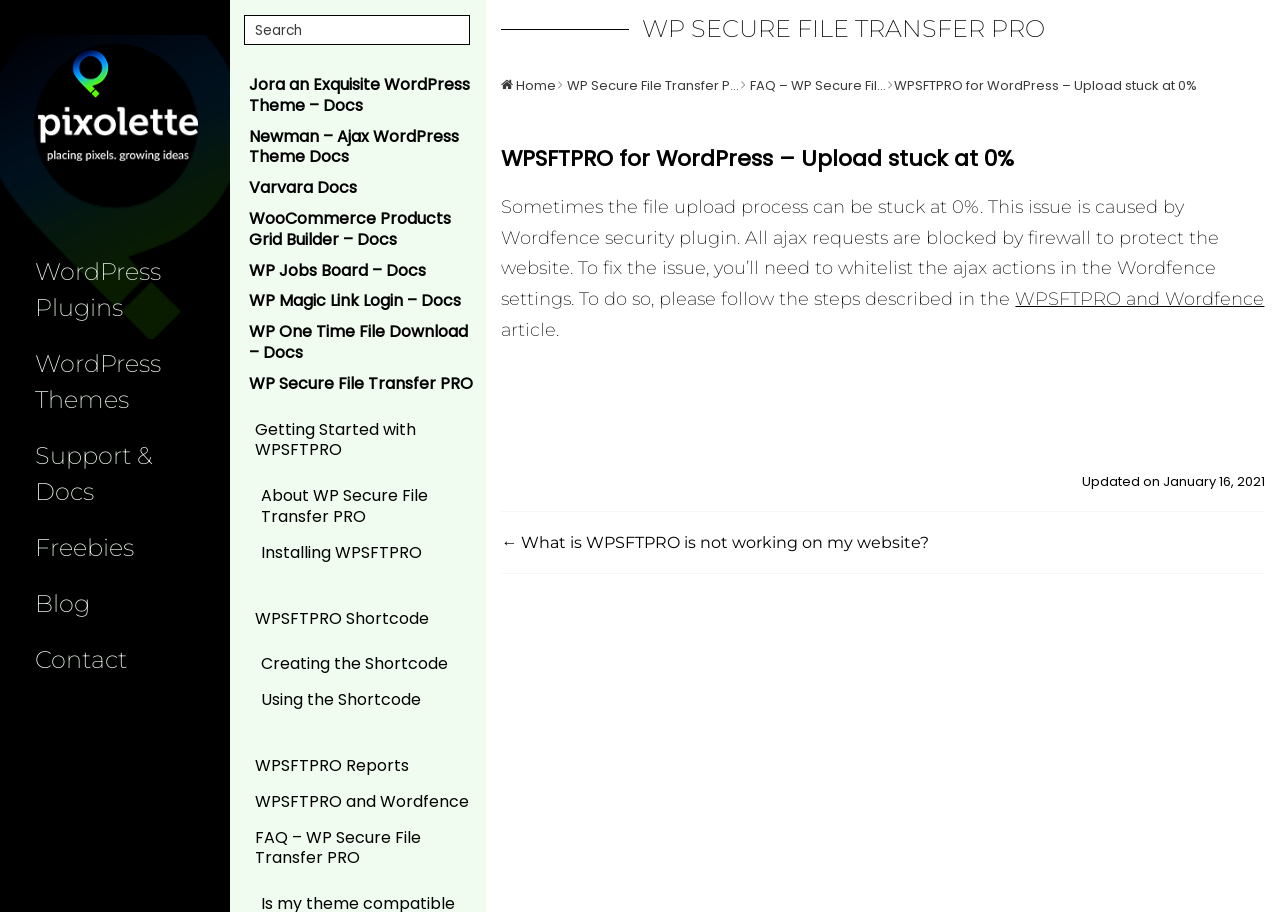Please provide a brief answer to the following inquiry using a single word or phrase:
What is the name of the digital agency associated with the webpage?

Pixolette Digital Agency